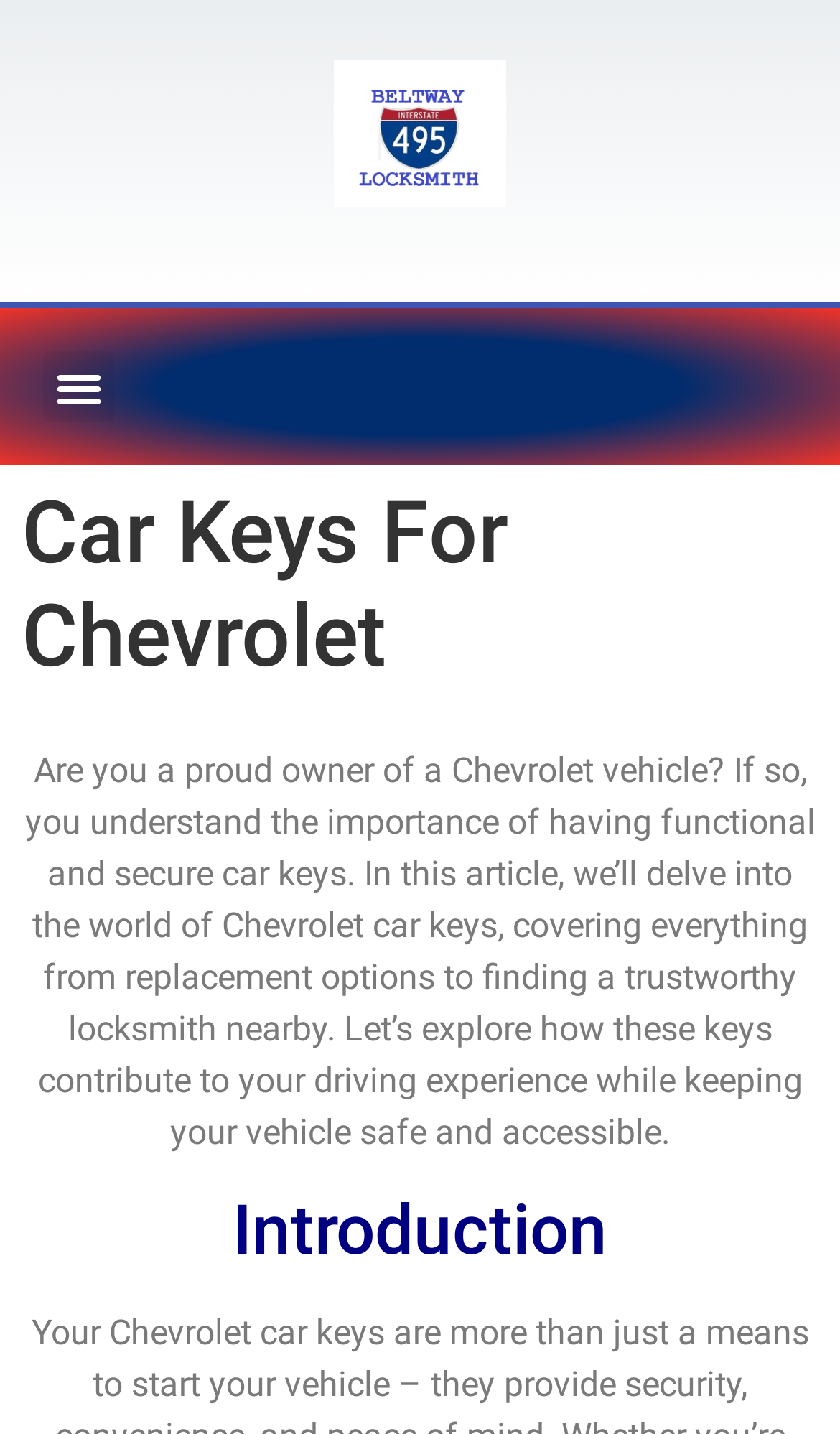Answer the following inquiry with a single word or phrase:
What is the logo on the top left corner?

Beltway Locksmith logo